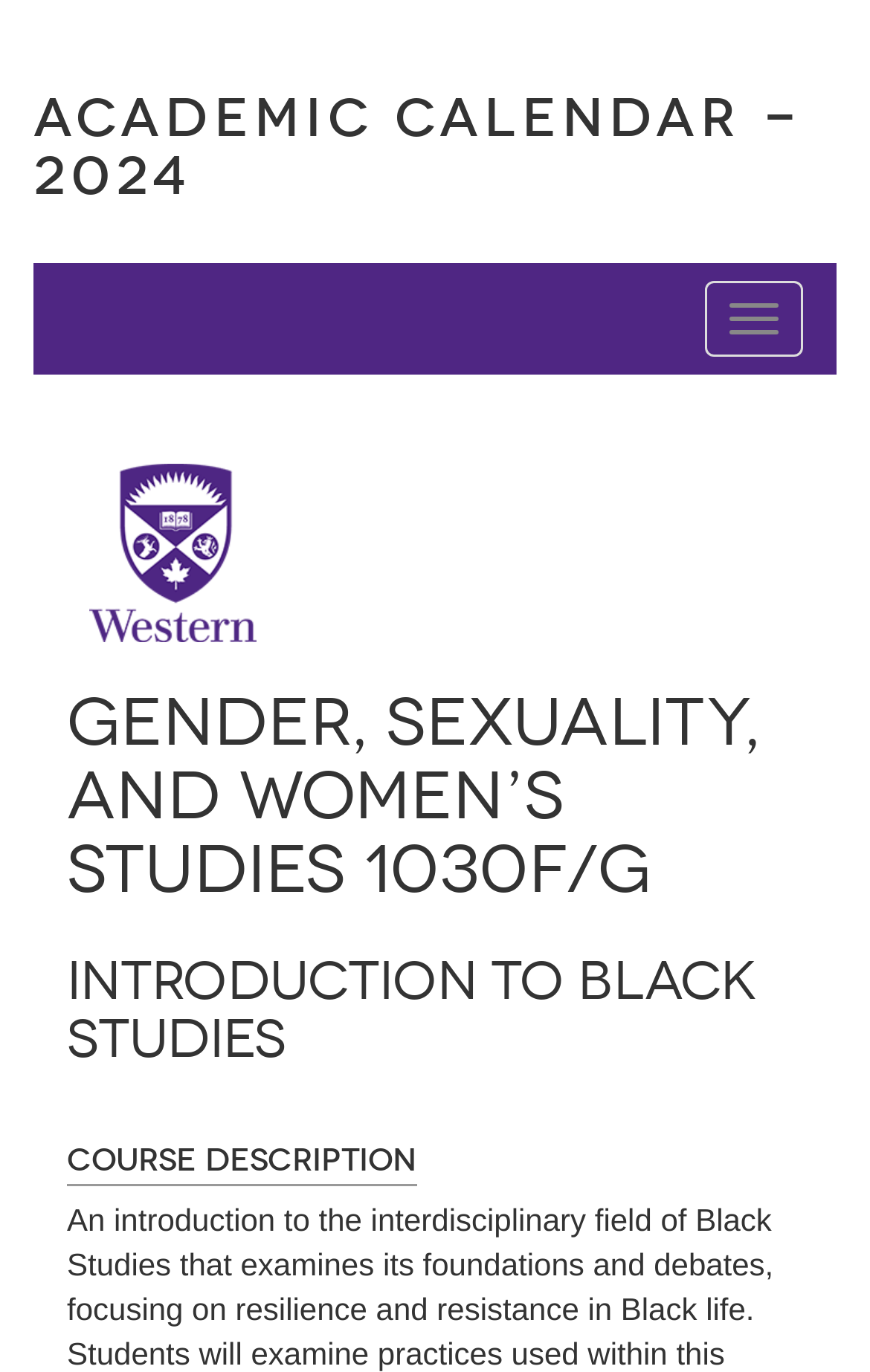What is the topic of the course described below 'Course Description'?
Give a detailed response to the question by analyzing the screenshot.

The static text element 'Course Description' is located below the heading element 'INTRODUCTION TO BLACK STUDIES', suggesting that the course description is for this particular course.